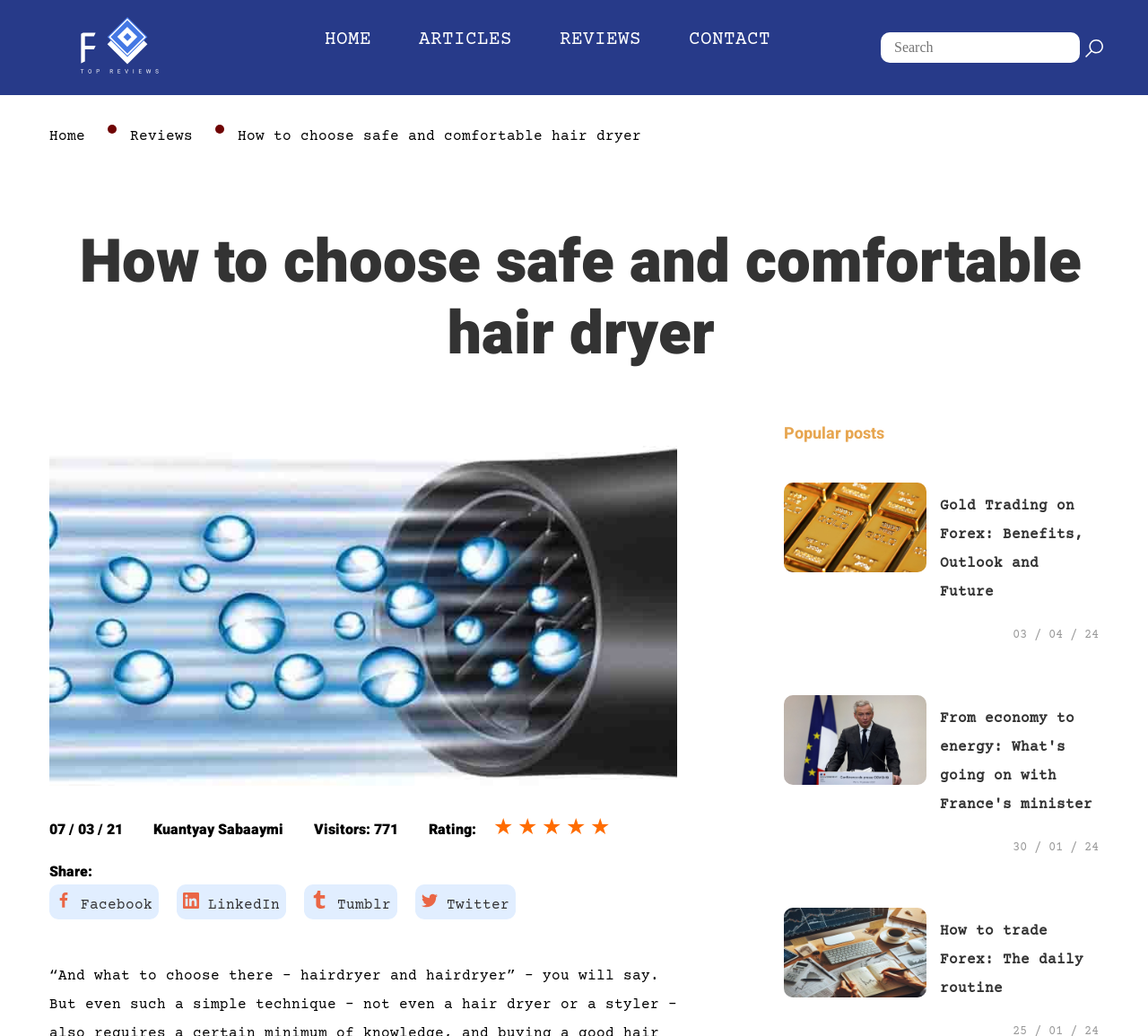How many social media sharing options are available?
Look at the image and answer the question with a single word or phrase.

4